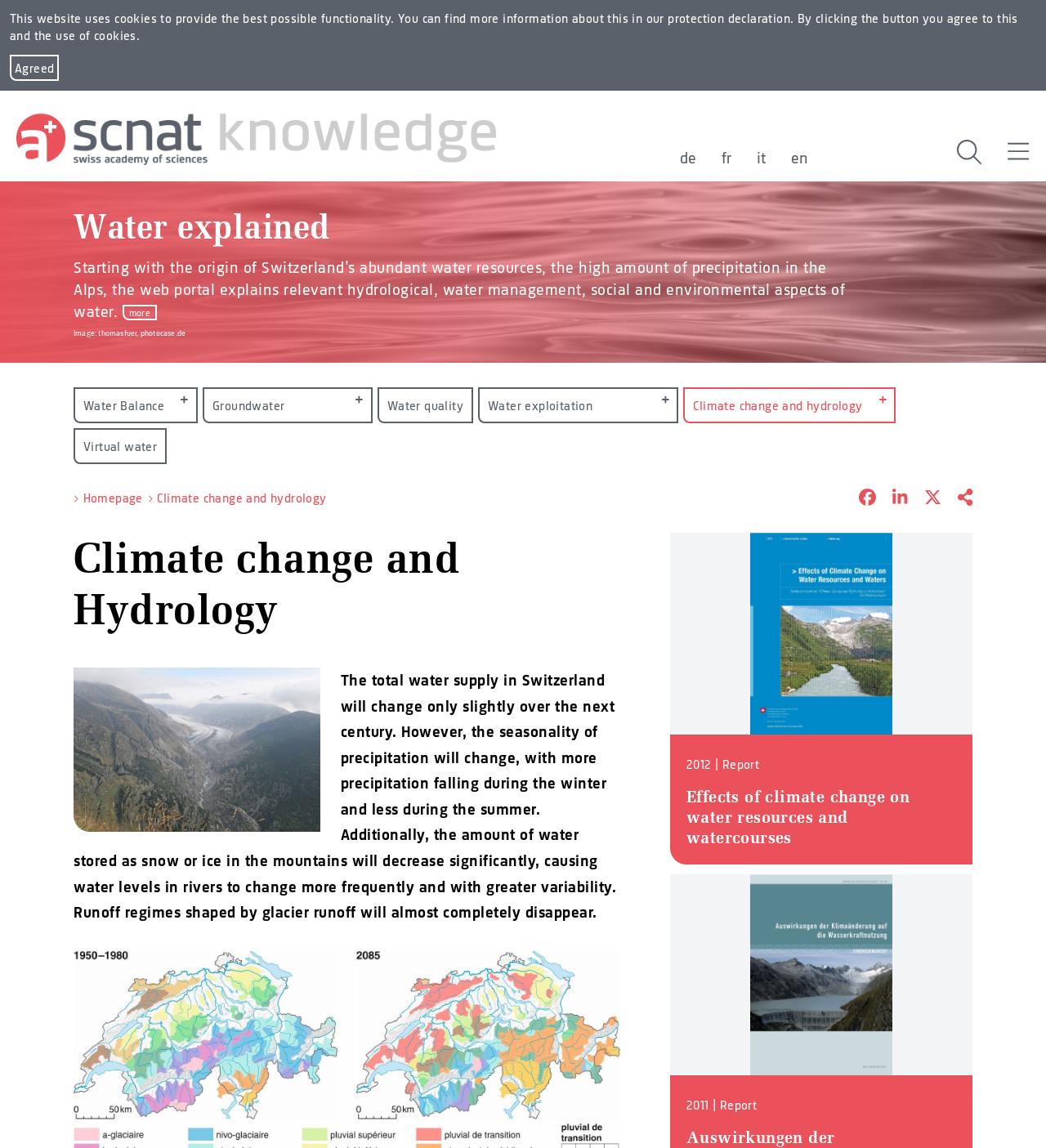From the webpage screenshot, identify the region described by title="Share as short link". Provide the bounding box coordinates as (top-left x, top-left y, bottom-right x, bottom-right y), with each value being a floating point number between 0 and 1.

[0.9, 0.427, 0.93, 0.442]